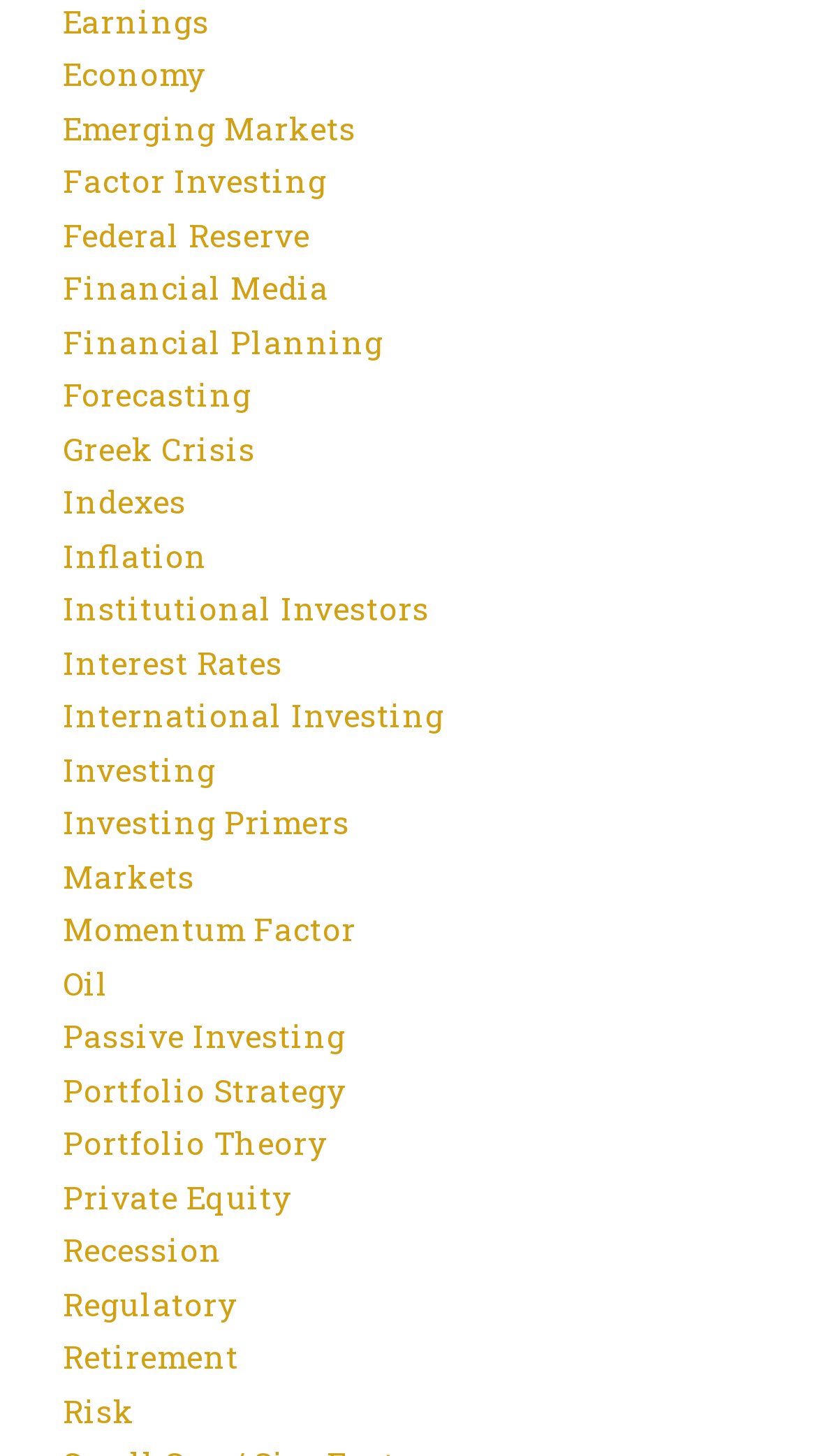Identify the bounding box of the HTML element described here: "Economy". Provide the coordinates as four float numbers between 0 and 1: [left, top, right, bottom].

[0.077, 0.034, 0.251, 0.071]